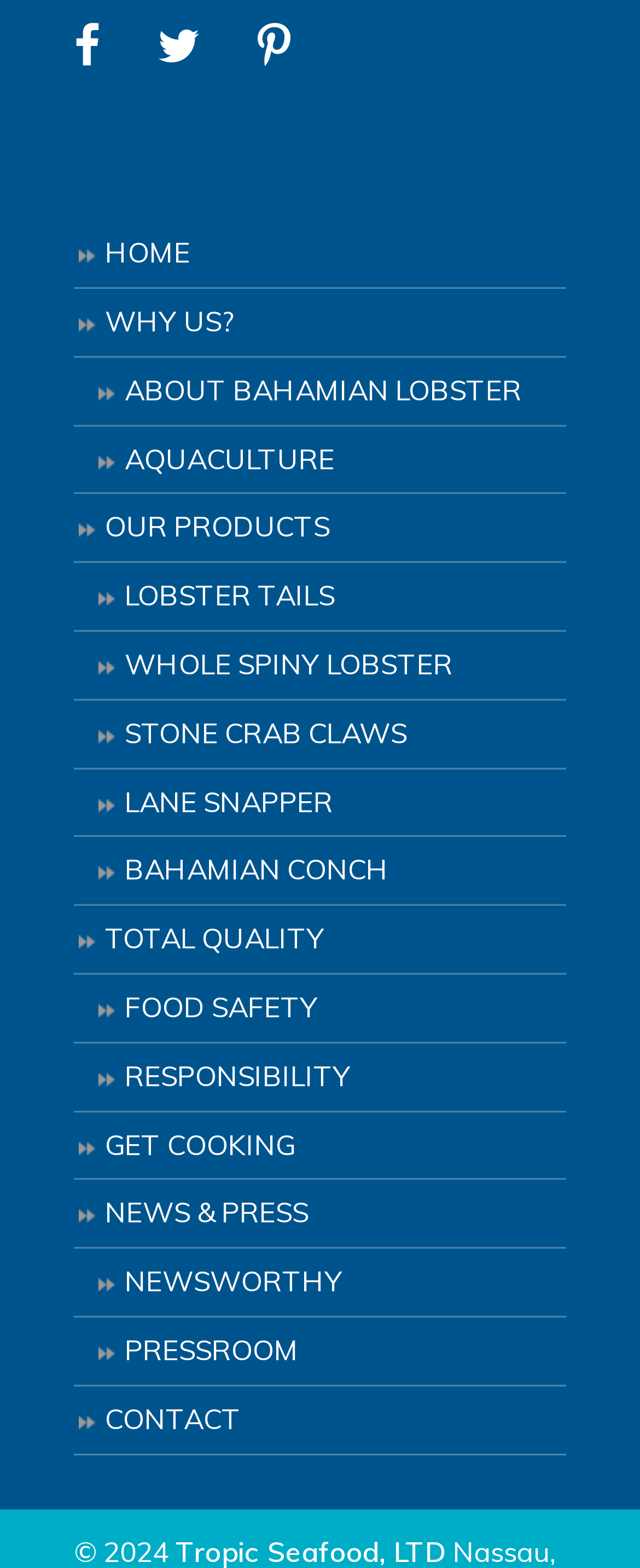Kindly determine the bounding box coordinates for the clickable area to achieve the given instruction: "Show navigation".

None